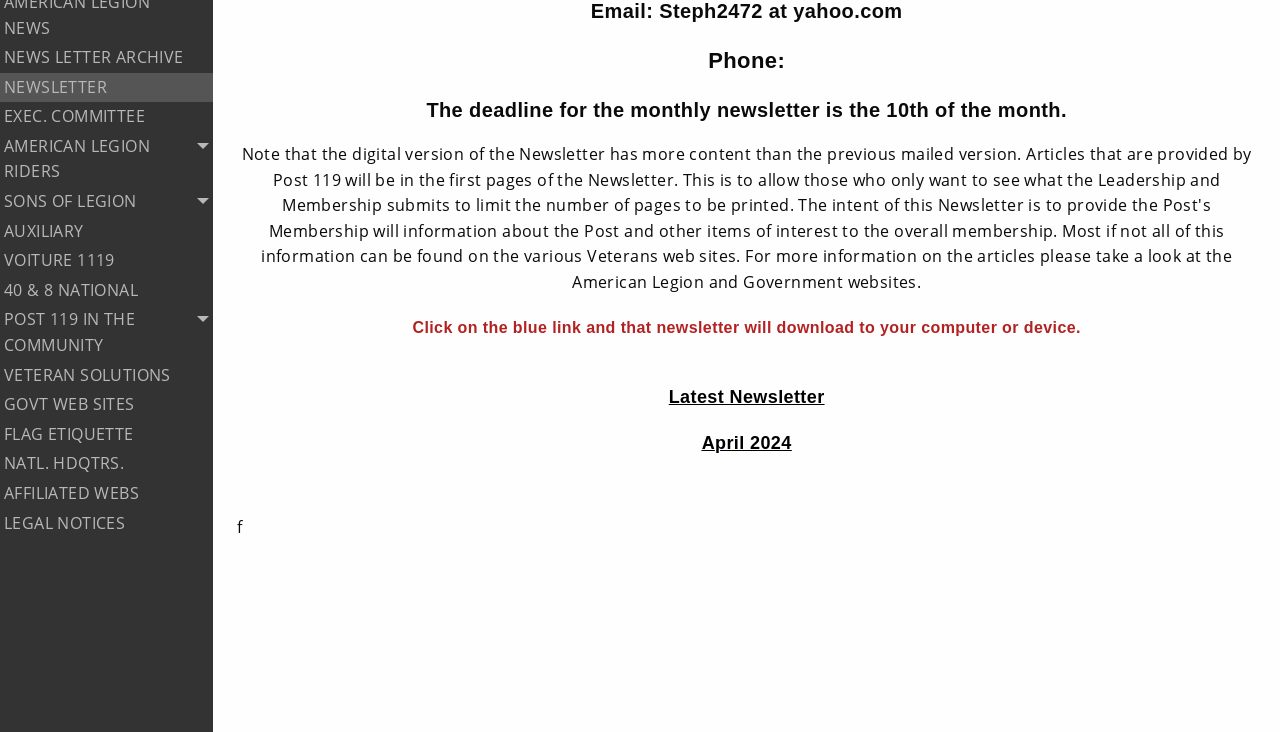Using the description: "LEGION RIDERS", identify the bounding box of the corresponding UI element in the screenshot.

[0.0, 0.256, 0.167, 0.296]